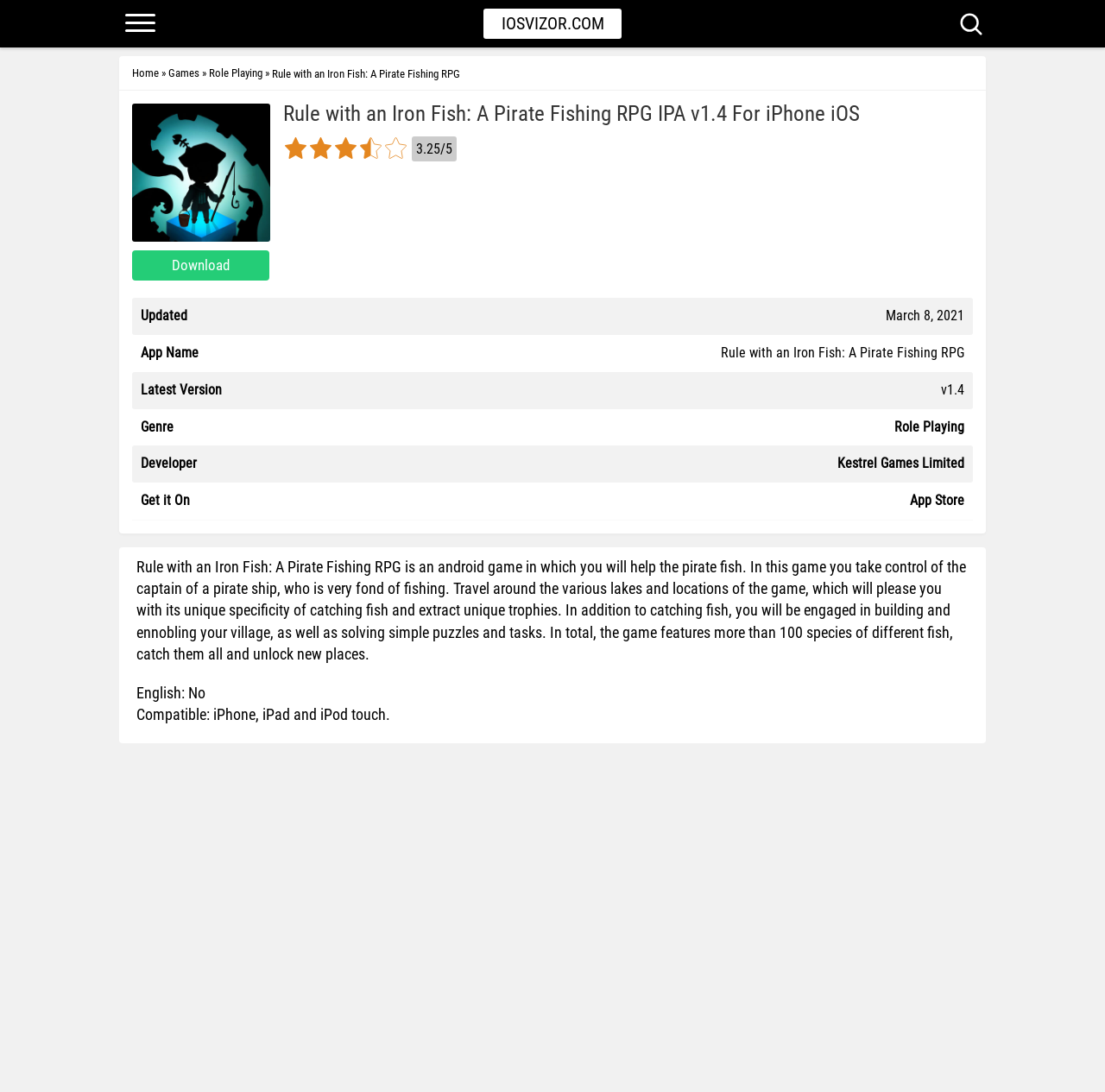Refer to the element description Role Playing and identify the corresponding bounding box in the screenshot. Format the coordinates as (top-left x, top-left y, bottom-right x, bottom-right y) with values in the range of 0 to 1.

[0.809, 0.383, 0.873, 0.398]